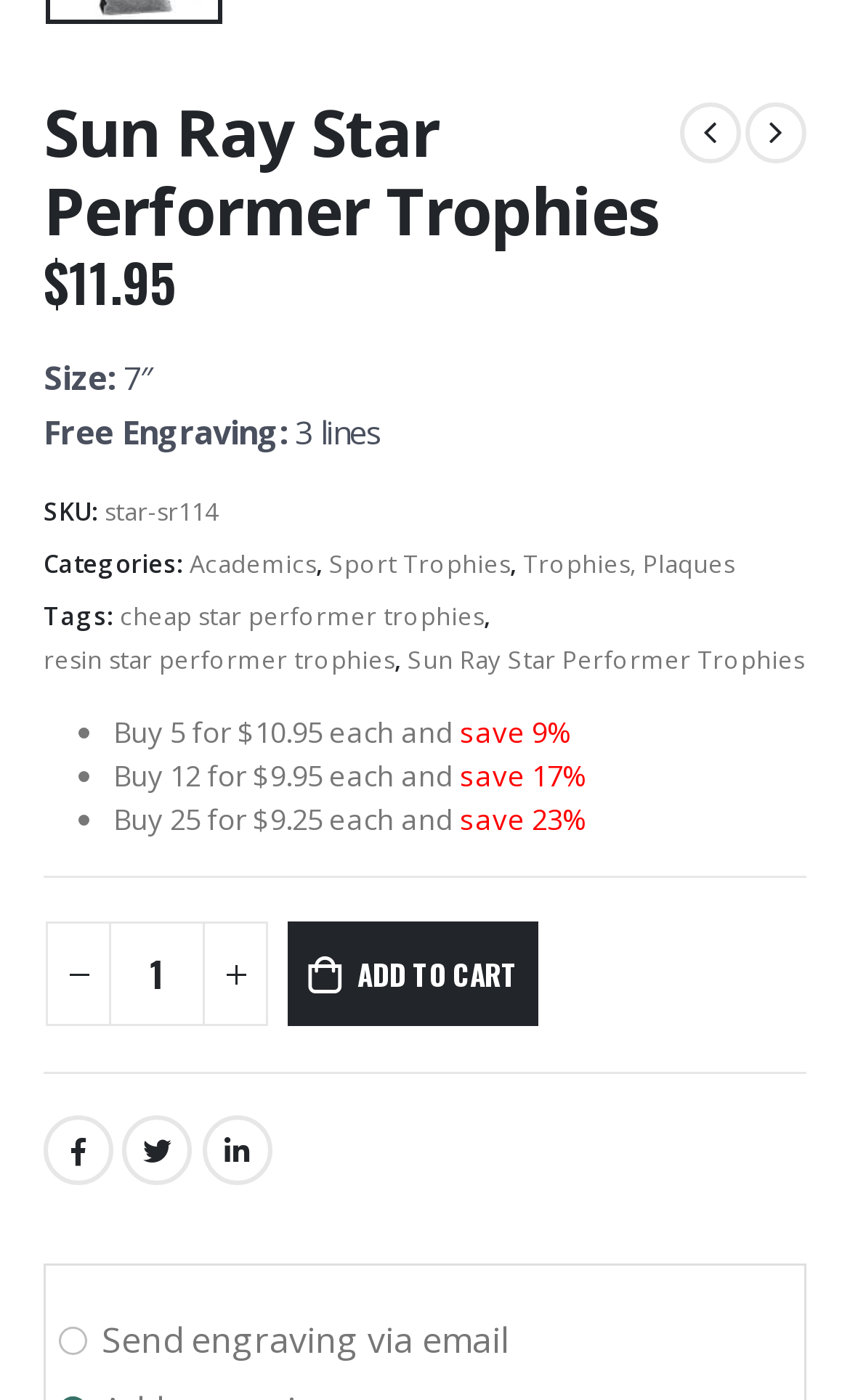Can you find the bounding box coordinates of the area I should click to execute the following instruction: "Add to cart"?

[0.338, 0.658, 0.634, 0.733]